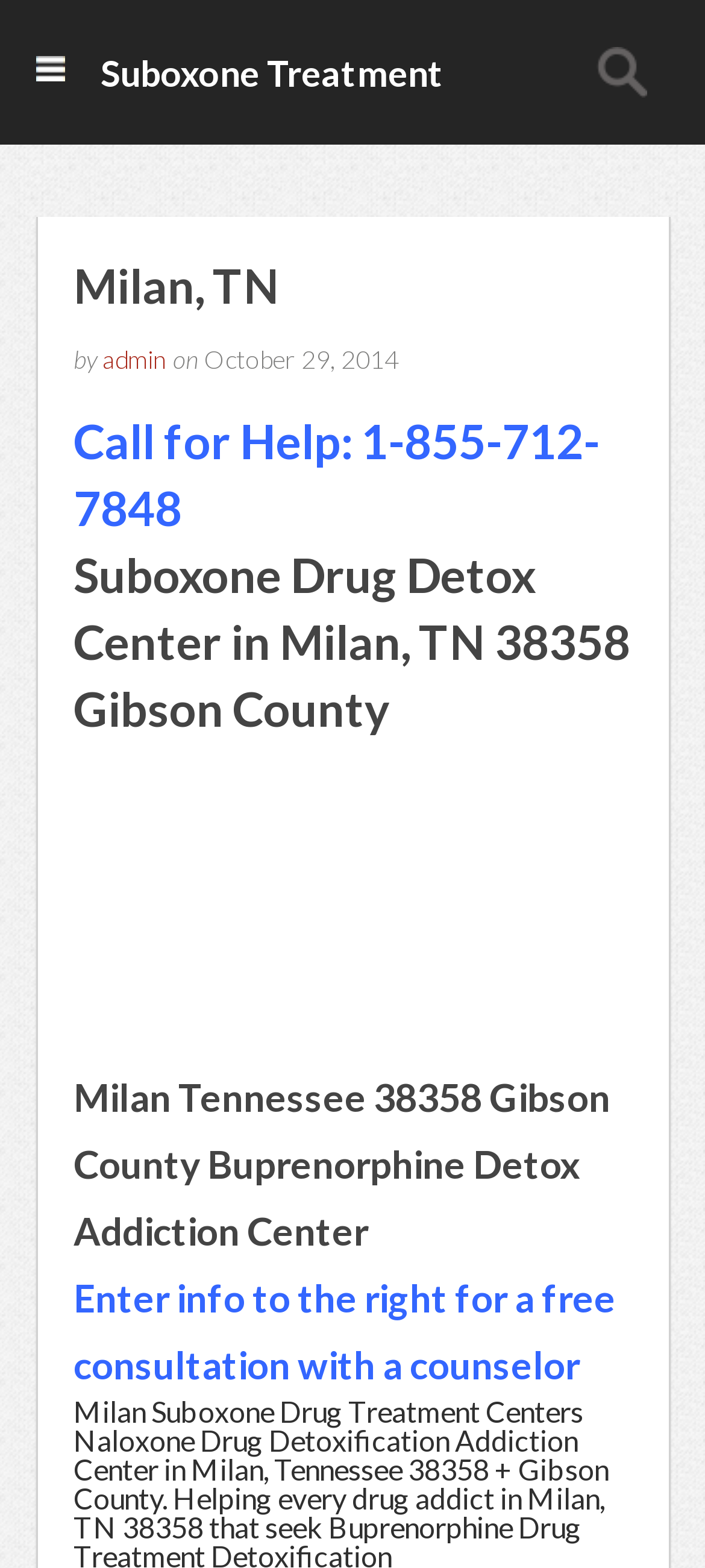Give a succinct answer to this question in a single word or phrase: 
What is the phone number for help?

1-855-712-7848